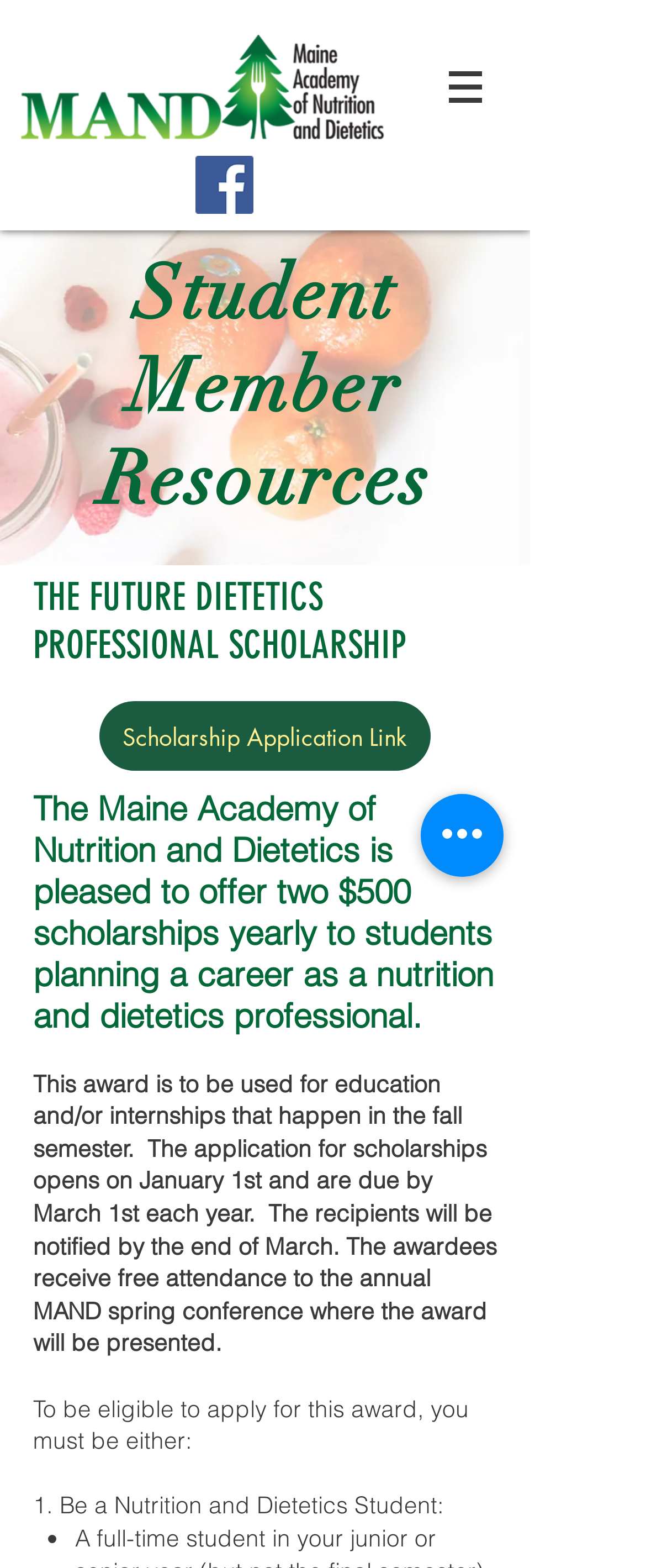Determine the bounding box for the UI element that matches this description: "aria-label="Quick actions"".

[0.651, 0.506, 0.779, 0.559]